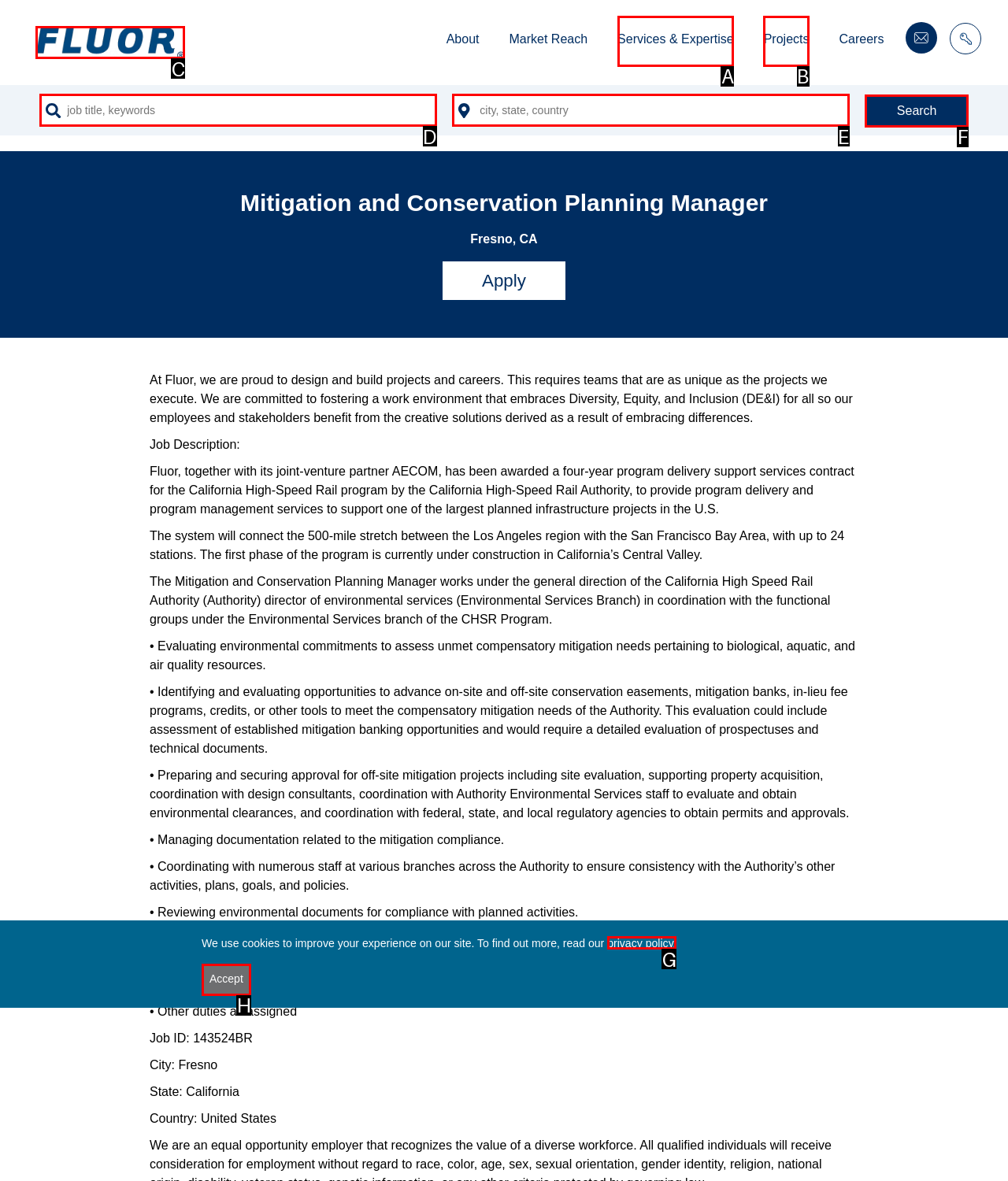Select the HTML element that matches the description: Services & Expertise. Provide the letter of the chosen option as your answer.

A